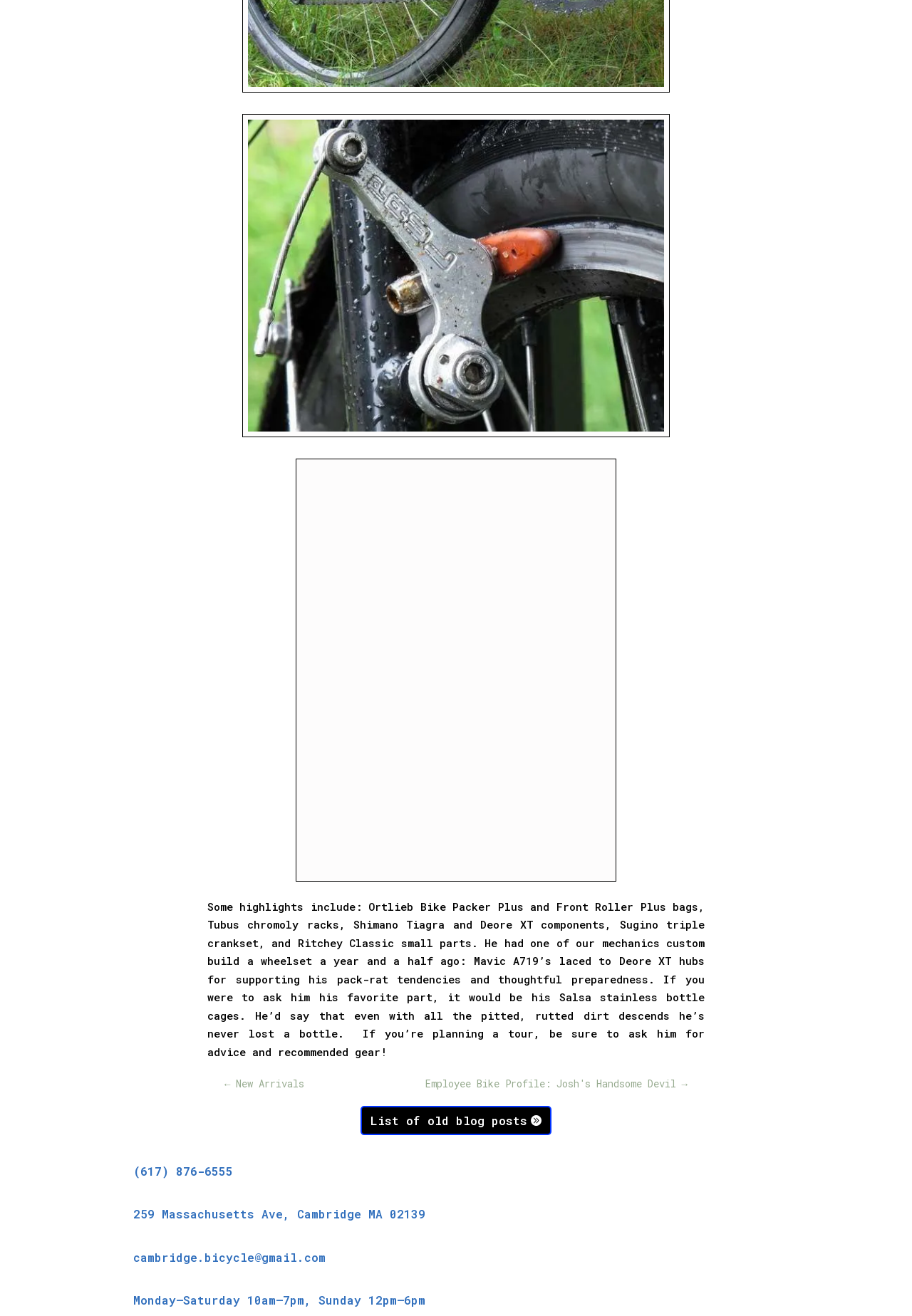Can you specify the bounding box coordinates for the region that should be clicked to fulfill this instruction: "Call the store".

[0.146, 0.884, 0.255, 0.896]